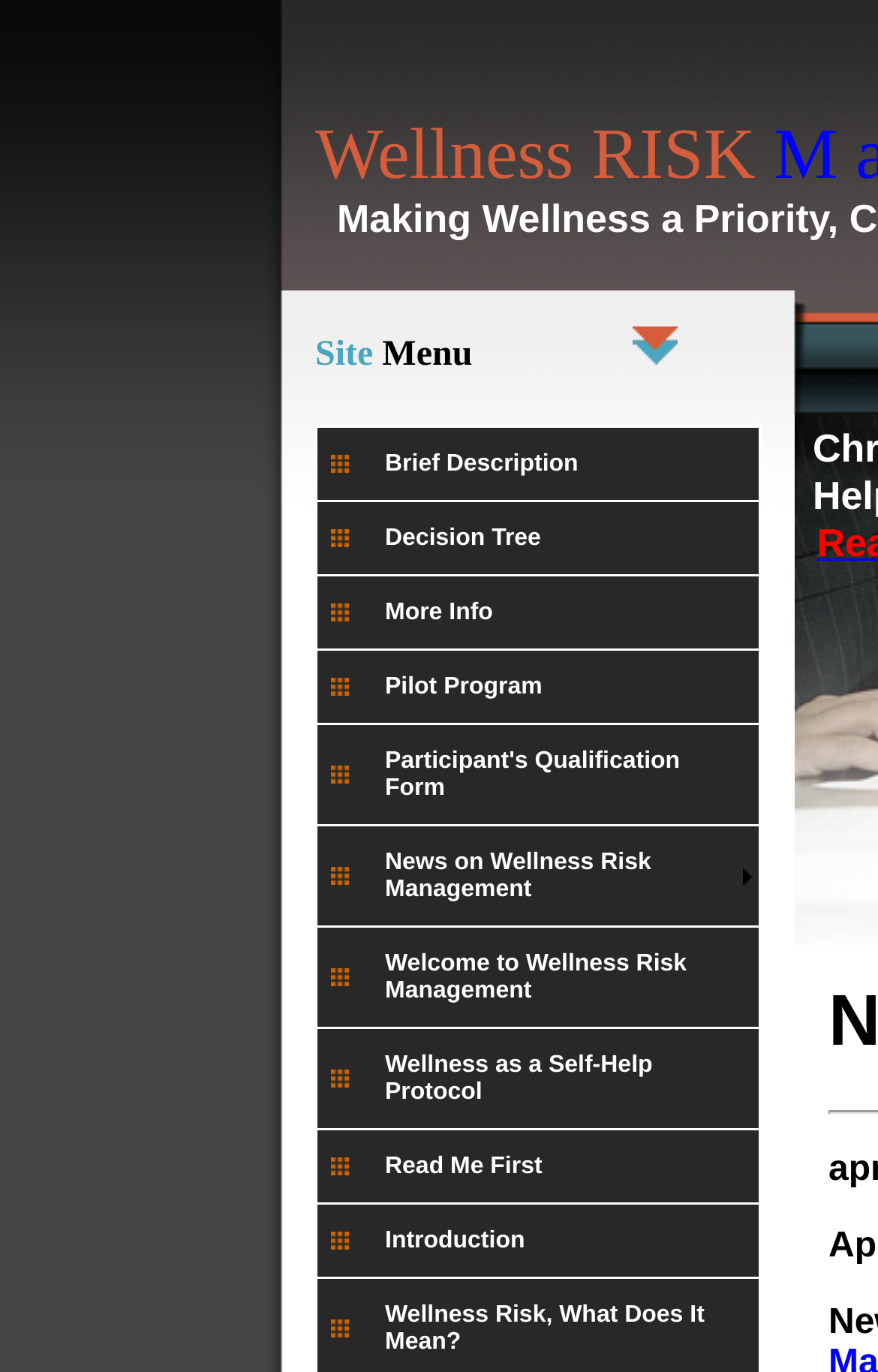Could you determine the bounding box coordinates of the clickable element to complete the instruction: "Get More Info"? Provide the coordinates as four float numbers between 0 and 1, i.e., [left, top, right, bottom].

[0.438, 0.437, 0.838, 0.456]